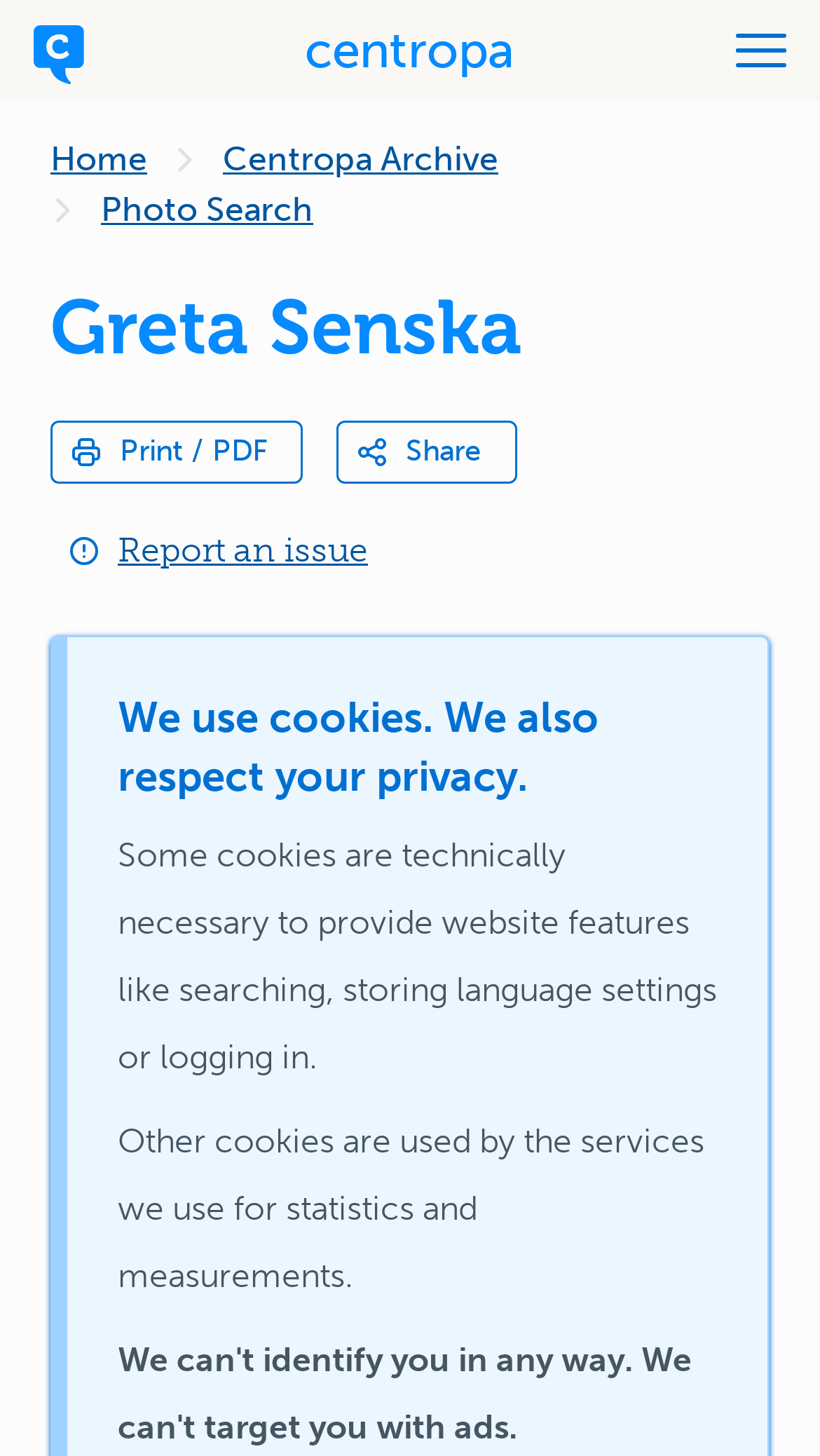What is the purpose of the 'Print / PDF' link?
Look at the image and respond with a one-word or short phrase answer.

To print or save as PDF